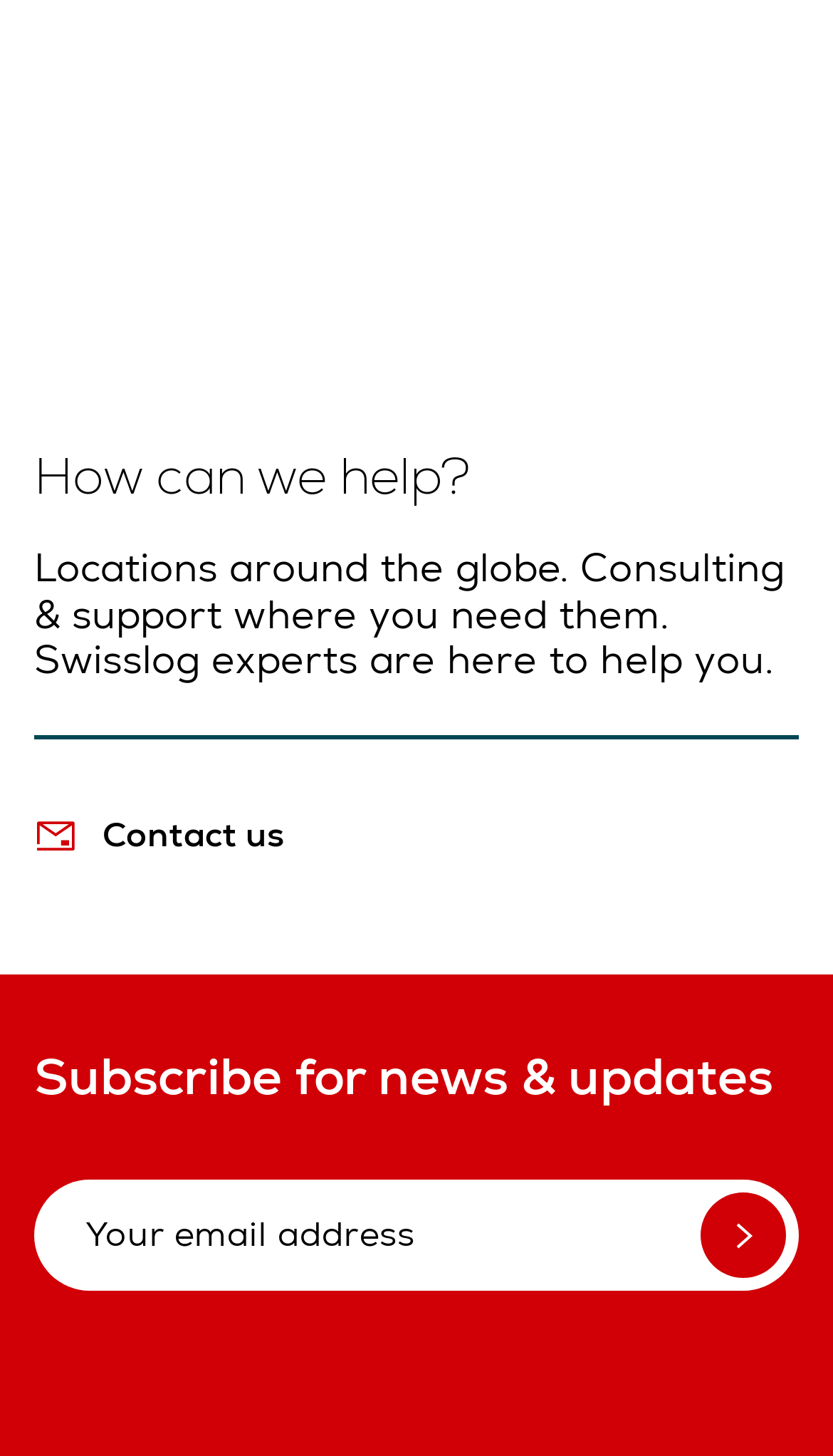Provide the bounding box coordinates of the UI element this sentence describes: "name="mail" placeholder="Your email address"".

[0.103, 0.819, 0.841, 0.878]